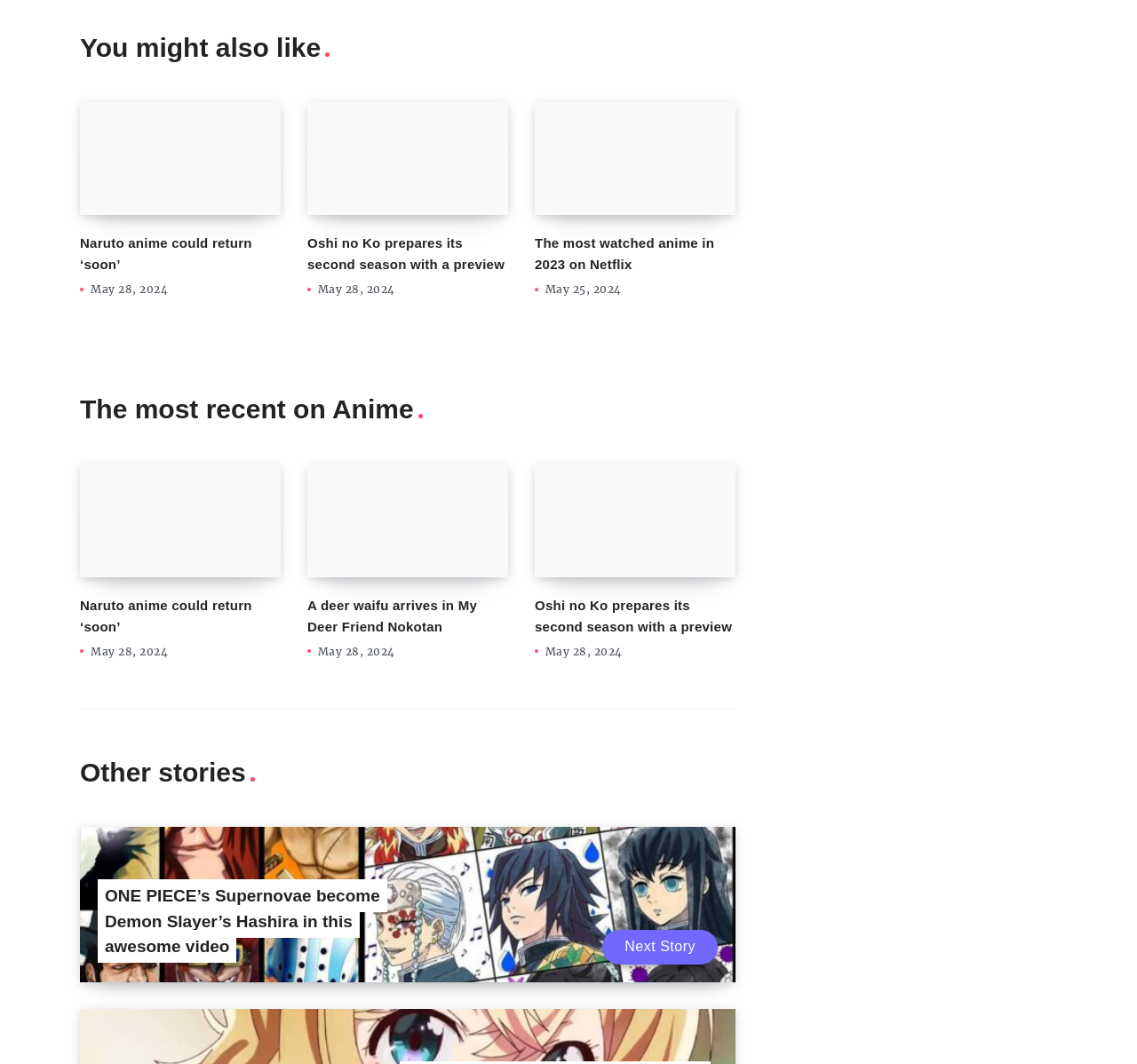Can you find the bounding box coordinates of the area I should click to execute the following instruction: "Click on the 'Naruto anime could return soon' article"?

[0.07, 0.096, 0.247, 0.202]